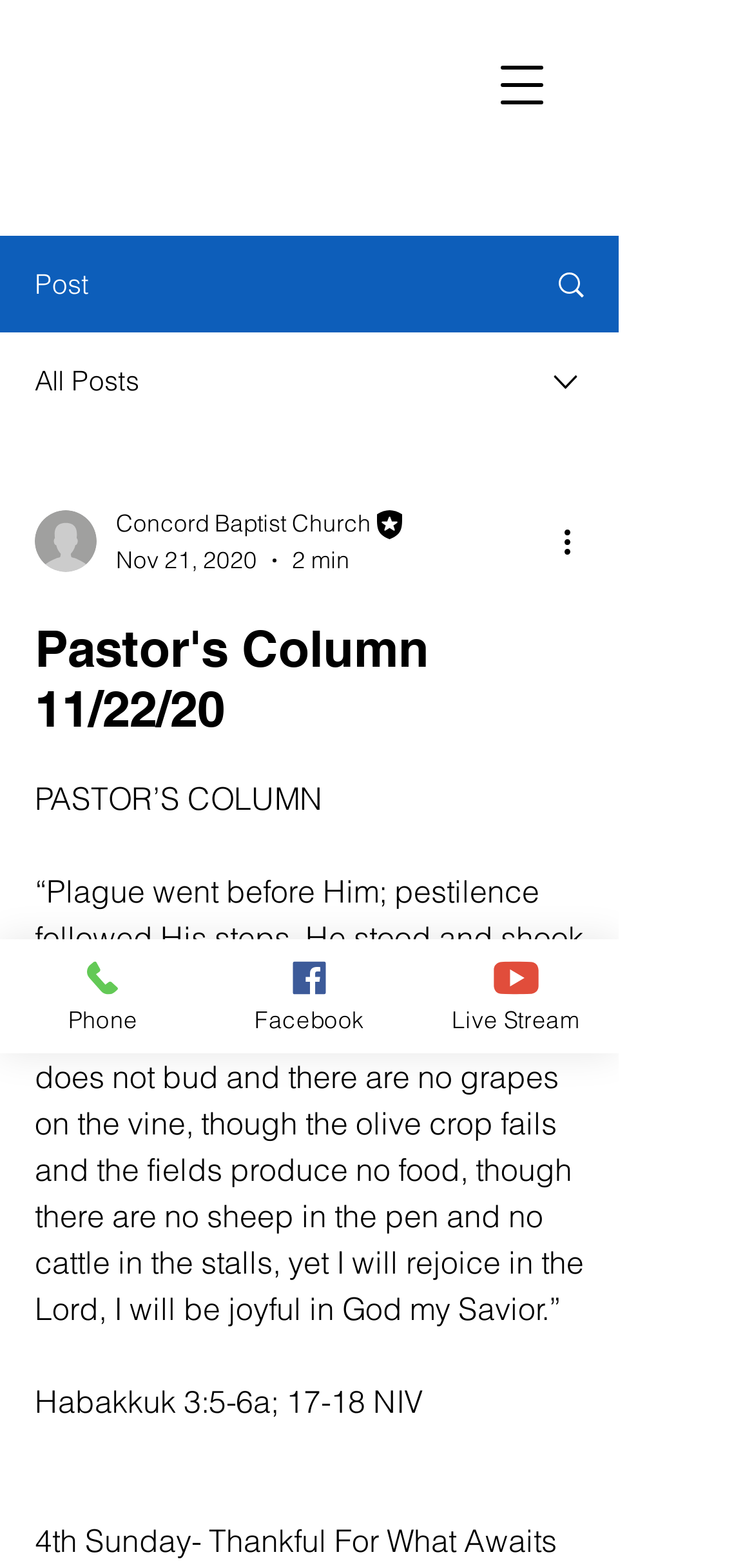Identify the bounding box coordinates of the section that should be clicked to achieve the task described: "Visit Facebook page".

[0.274, 0.599, 0.547, 0.672]